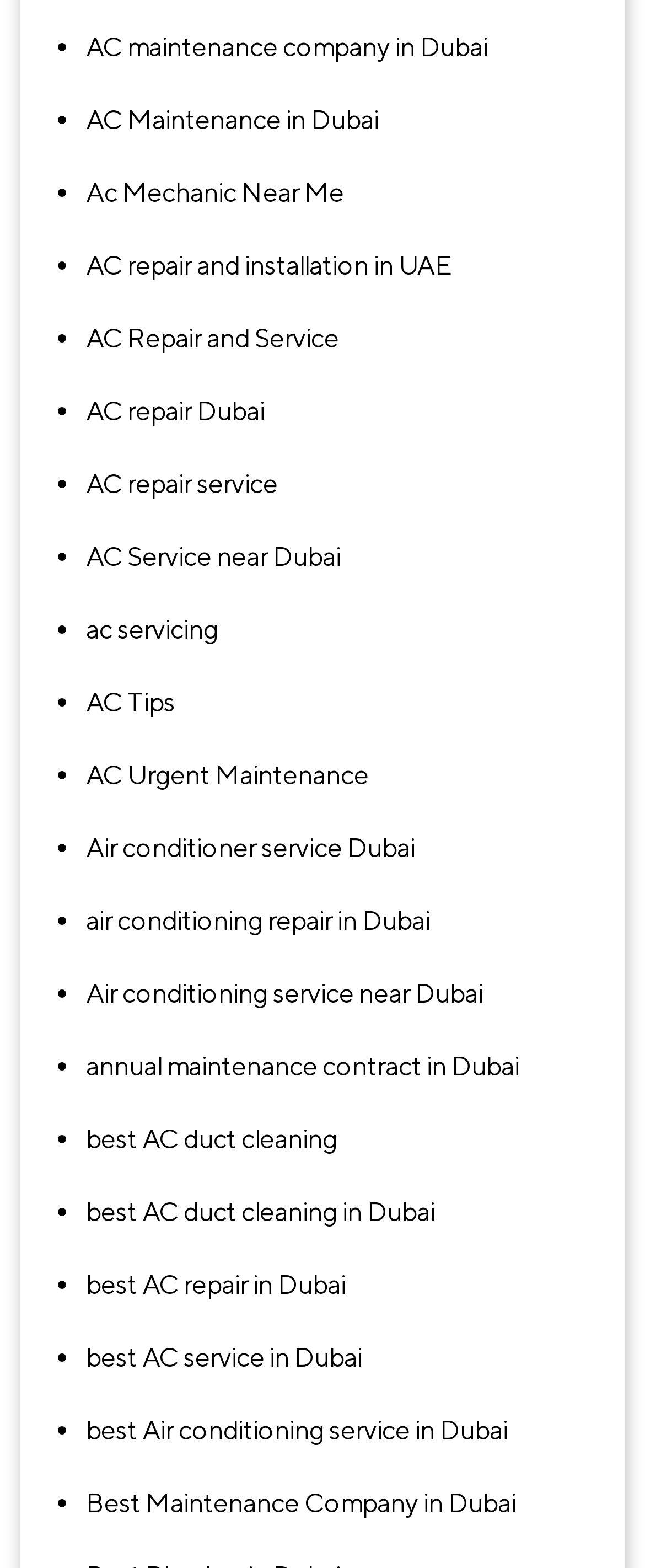Return the bounding box coordinates of the UI element that corresponds to this description: "AC Tips". The coordinates must be given as four float numbers in the range of 0 and 1, [left, top, right, bottom].

[0.133, 0.425, 0.918, 0.472]